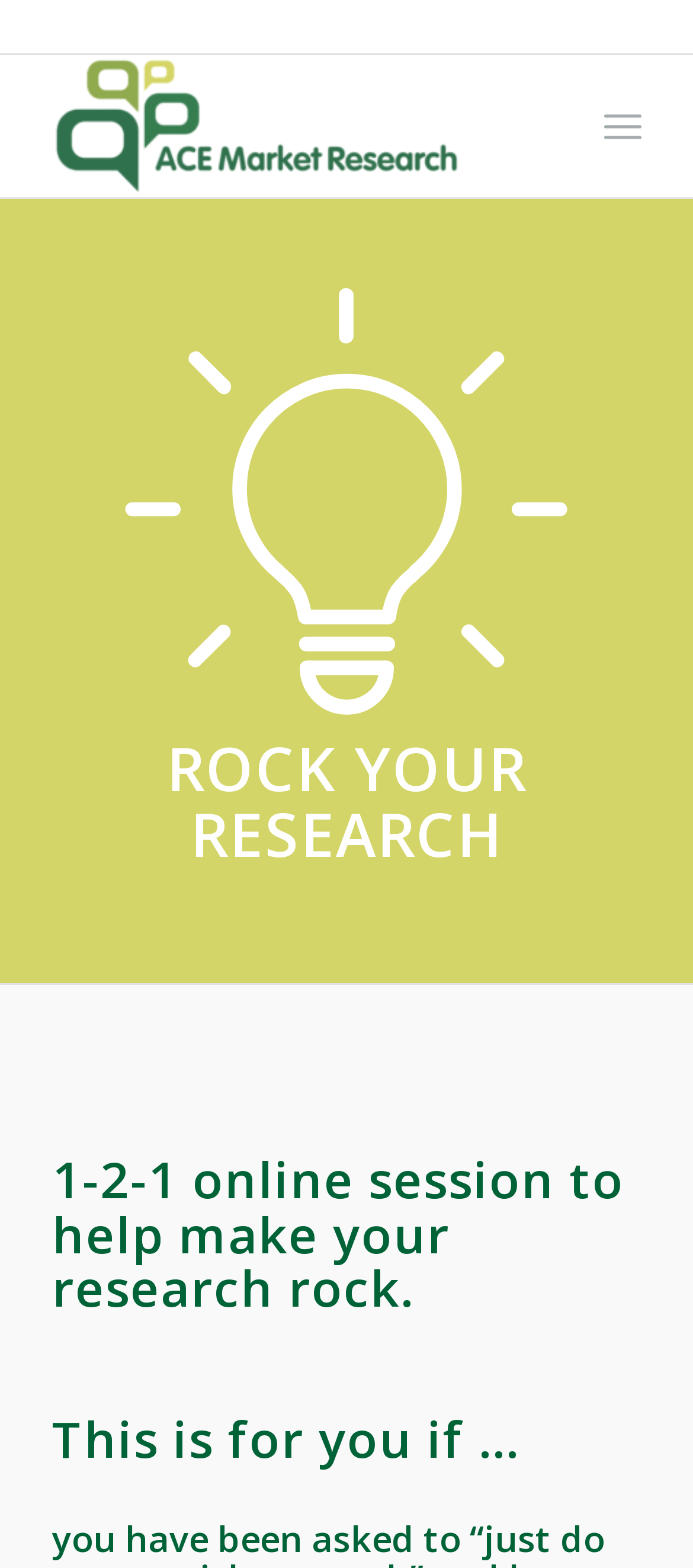Give a concise answer using only one word or phrase for this question:
What is the name of the organization offering the online session?

ACE Market Research